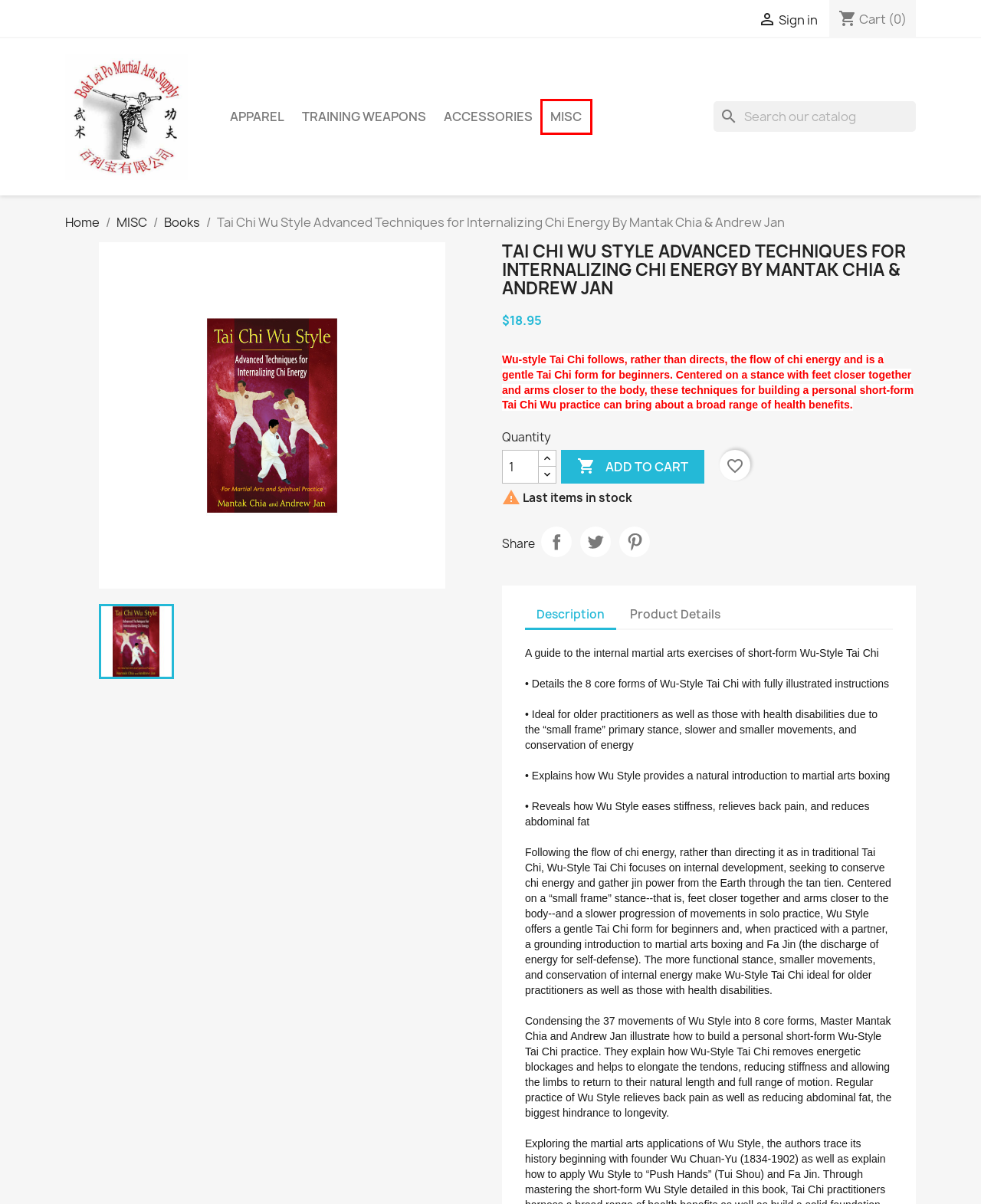Review the screenshot of a webpage that includes a red bounding box. Choose the webpage description that best matches the new webpage displayed after clicking the element within the bounding box. Here are the candidates:
A. The Book Of Five Rings By Miyamoto Musashi
B. TRAINING WEAPONS
C. Login
D. APPAREL
E. Books
F. MISC
G. Bokleipo.com
H. ACCESSORIES

F